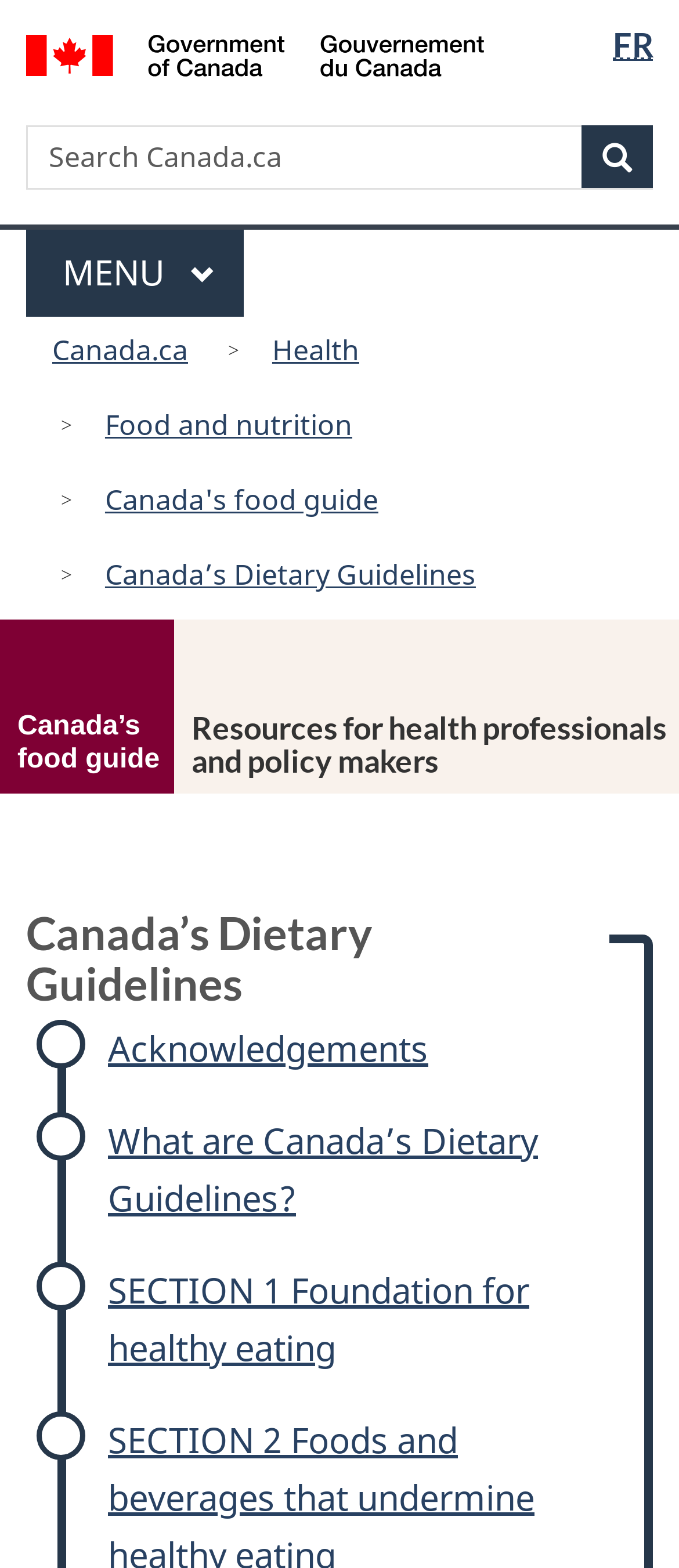Find the bounding box of the UI element described as: "Françaisfr". The bounding box coordinates should be given as four float values between 0 and 1, i.e., [left, top, right, bottom].

[0.903, 0.017, 0.962, 0.04]